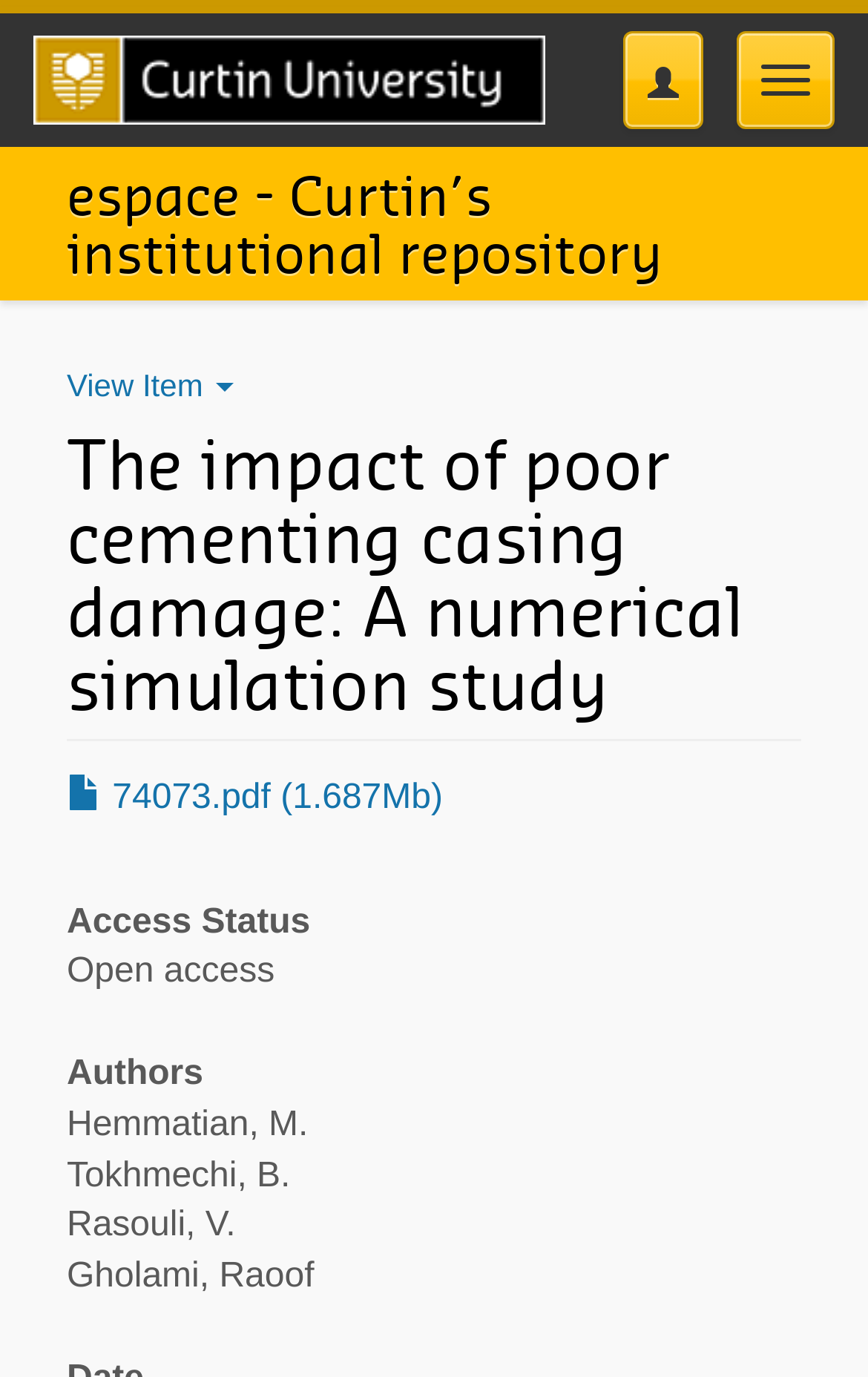Provide a brief response to the question below using one word or phrase:
What is the repository name?

espace